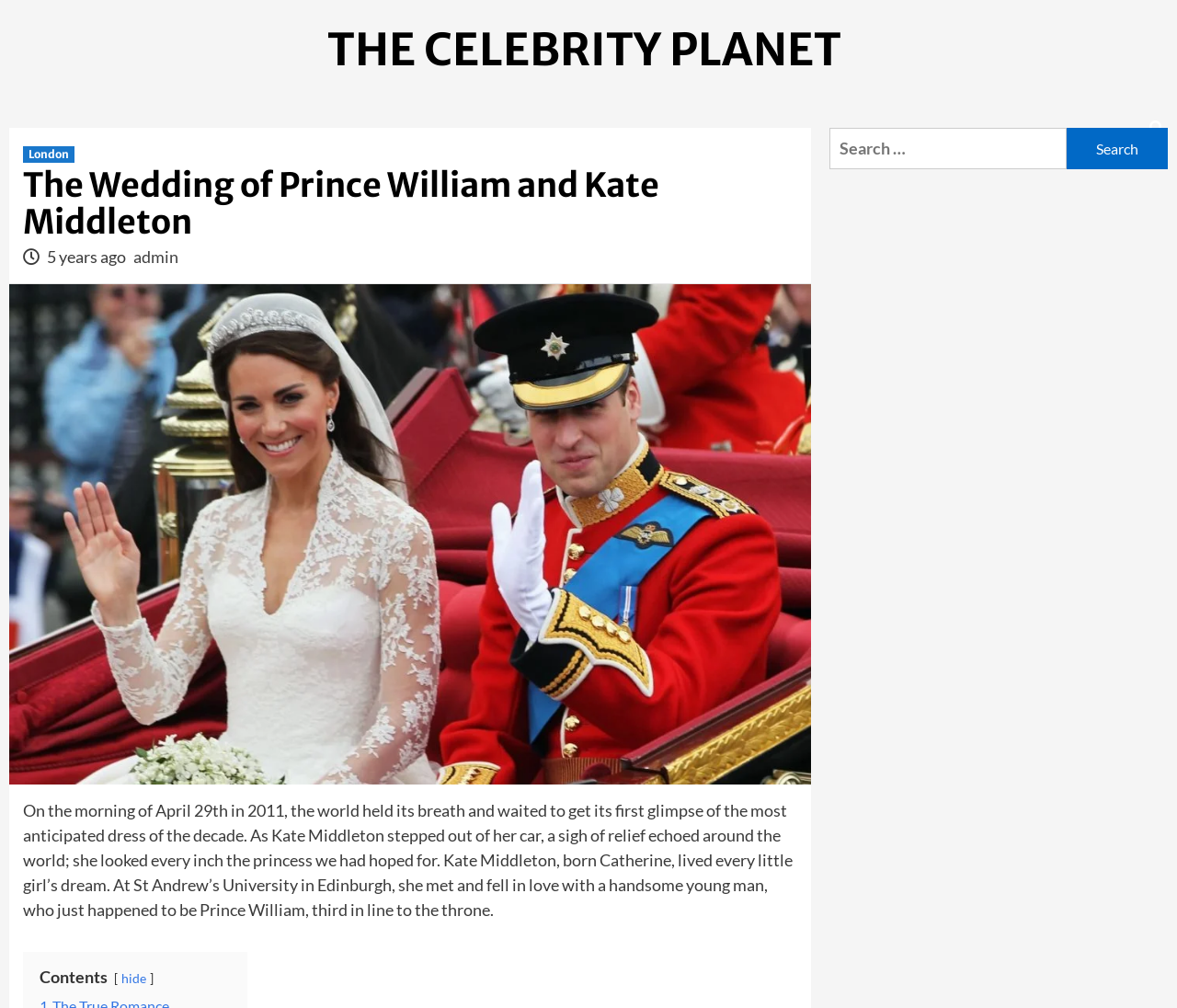What is the topic of the webpage's content?
Using the details shown in the screenshot, provide a comprehensive answer to the question.

The webpage's heading and content suggest that the topic is the wedding of Prince William and Kate Middleton, with a detailed description of the event and Kate Middleton's life.